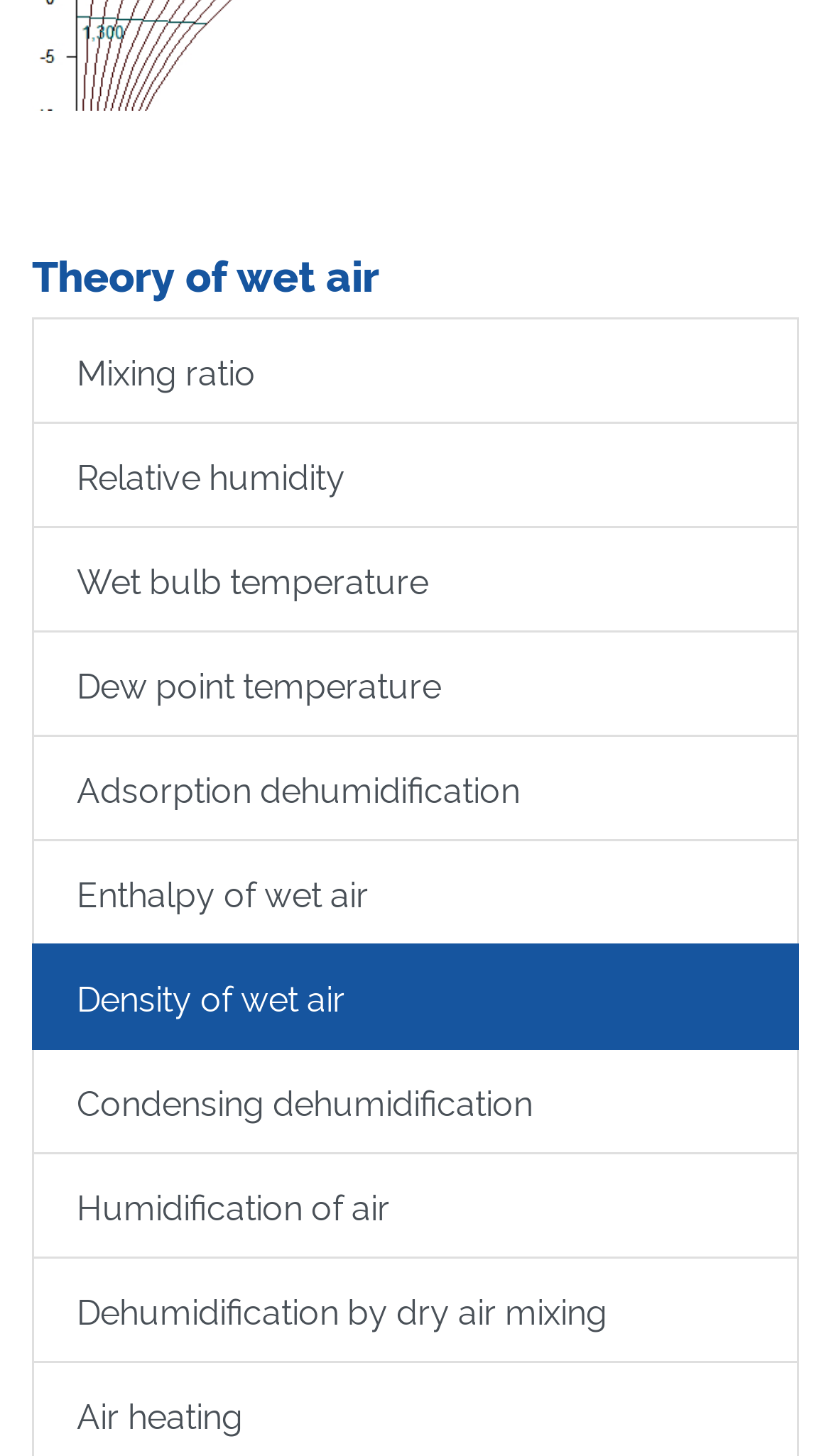Please specify the bounding box coordinates of the clickable section necessary to execute the following command: "Learn about theory of wet air".

[0.038, 0.171, 0.962, 0.206]